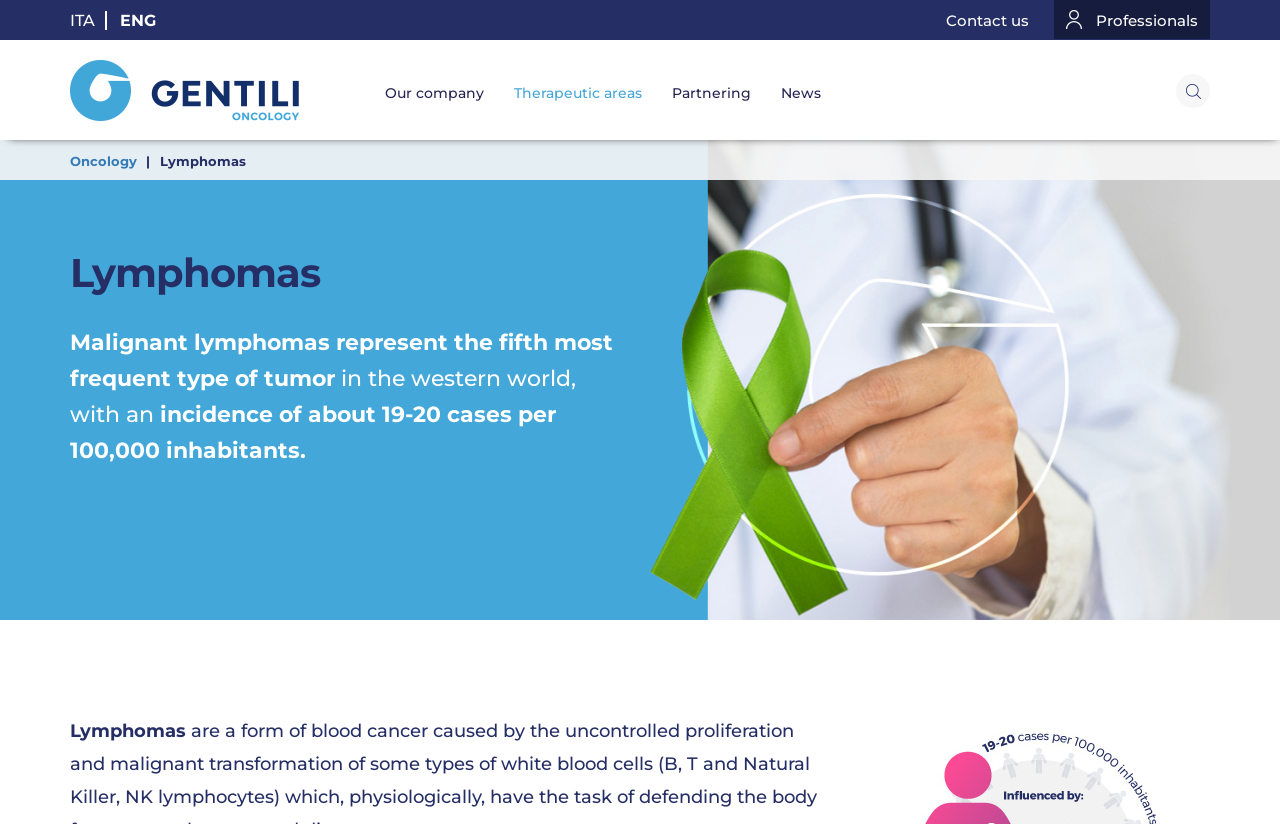Highlight the bounding box coordinates of the region I should click on to meet the following instruction: "Contact us".

[0.739, 0.012, 0.804, 0.038]